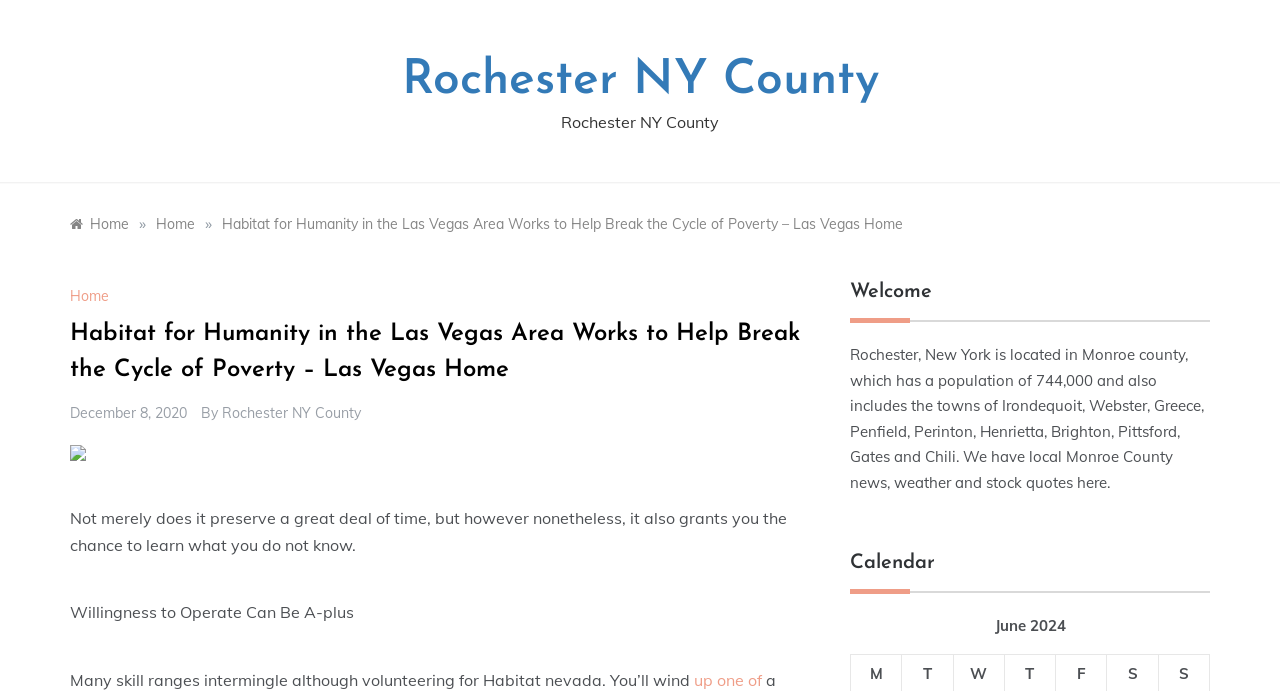Detail the various sections and features present on the webpage.

This webpage is about Habitat for Humanity in the Las Vegas Area, specifically focusing on the Rochester NY County. At the top, there is a heading "Rochester NY County" with a link to the same title. Below it, there is a navigation section with breadcrumbs, consisting of links to "Home" and the current page title. 

On the left side, there is a section with a heading "Habitat for Humanity in the Las Vegas Area Works to Help Break the Cycle of Poverty – Las Vegas Home". This section contains a link to "Home", a heading with the same title, a link to the date "December 8, 2020", and a byline "By Rochester NY County". There is also an image and a paragraph of text that summarizes the content of the page, stating that it preserves time and grants the chance to learn new things. 

Below this section, there are two more paragraphs of text. The first one mentions the willingness to operate and the various skill ranges involved in volunteering for Habitat Nevada. The second paragraph continues the discussion on volunteering, mentioning that one can wind up with new experiences.

On the right side, there are three sections with headings "Welcome", "Rochester, New York", and "Calendar". The "Welcome" section is empty, while the "Rochester, New York" section provides information about the location, including its population and surrounding towns. The "Calendar" section has a caption, but no visible content.